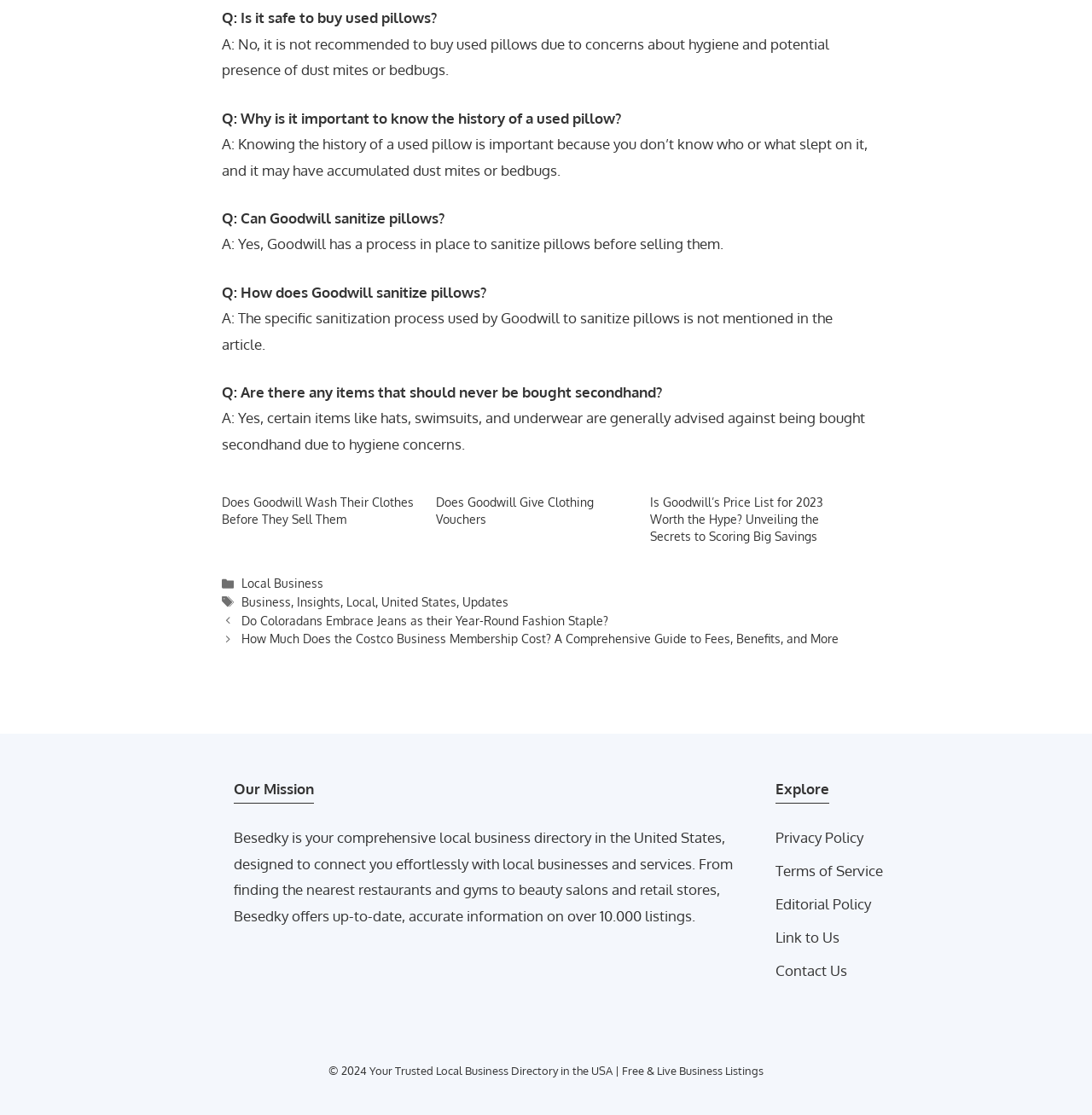What is the topic of the first Q&A?
Provide a comprehensive and detailed answer to the question.

The first Q&A on the webpage is about used pillows, specifically asking if it is safe to buy used pillows, and the answer is no, it is not recommended due to concerns about hygiene and potential presence of dust mites or bedbugs.